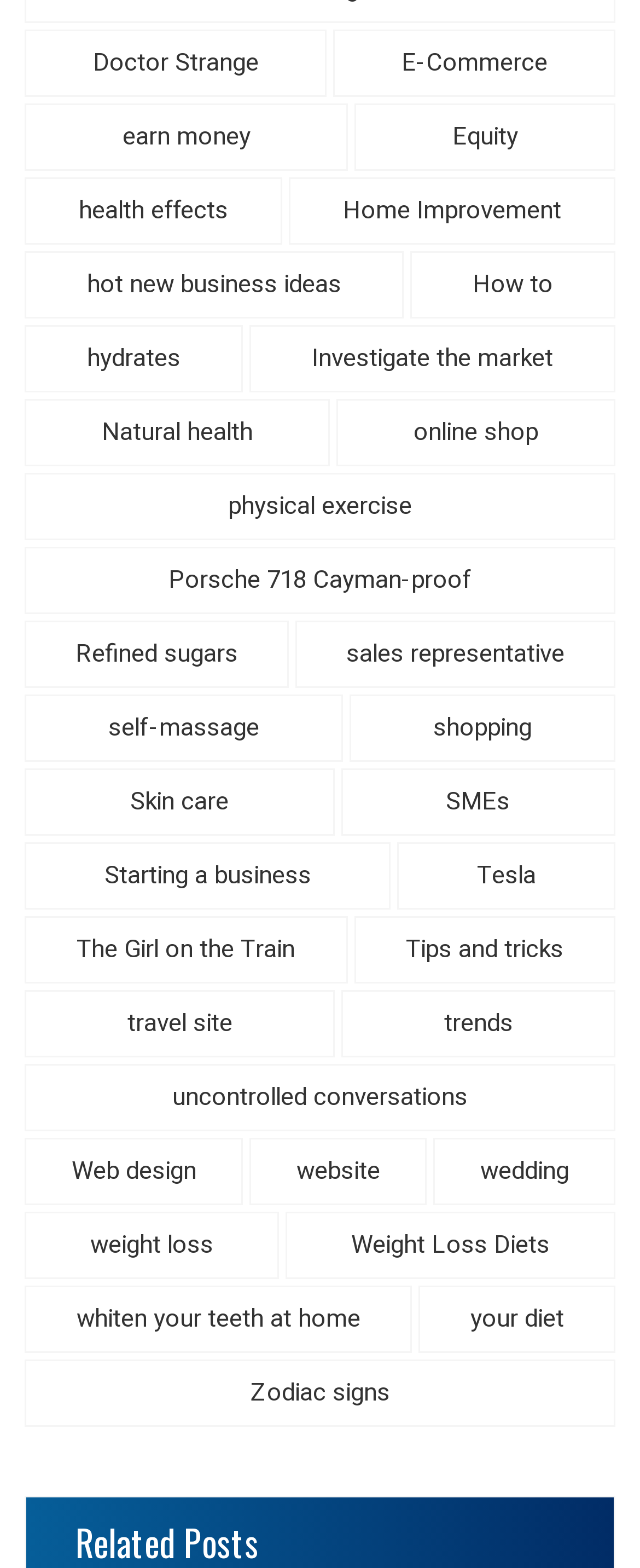Indicate the bounding box coordinates of the element that must be clicked to execute the instruction: "Click on Doctor Strange". The coordinates should be given as four float numbers between 0 and 1, i.e., [left, top, right, bottom].

[0.038, 0.019, 0.51, 0.062]